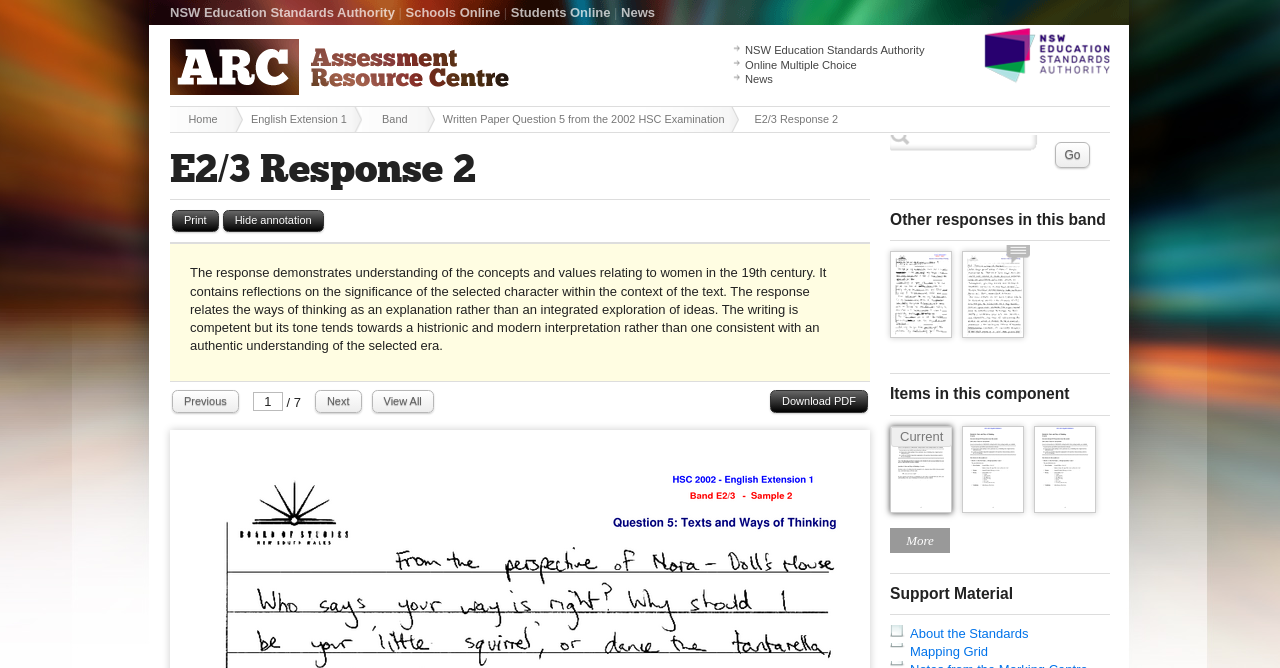Find the headline of the webpage and generate its text content.

E2/3 Response 2